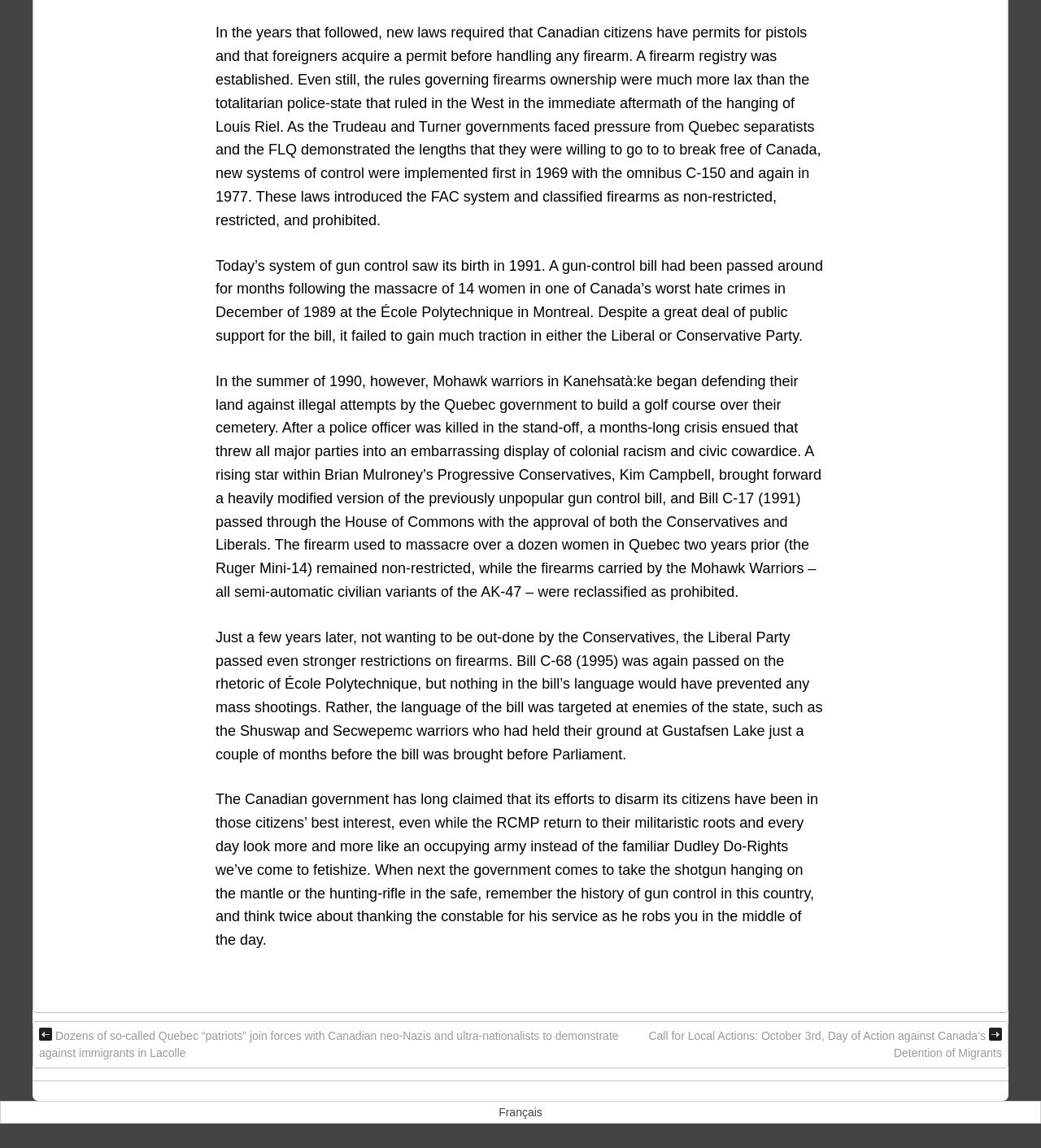Respond to the following query with just one word or a short phrase: 
What event in 1989 led to increased support for gun control?

École Polytechnique massacre